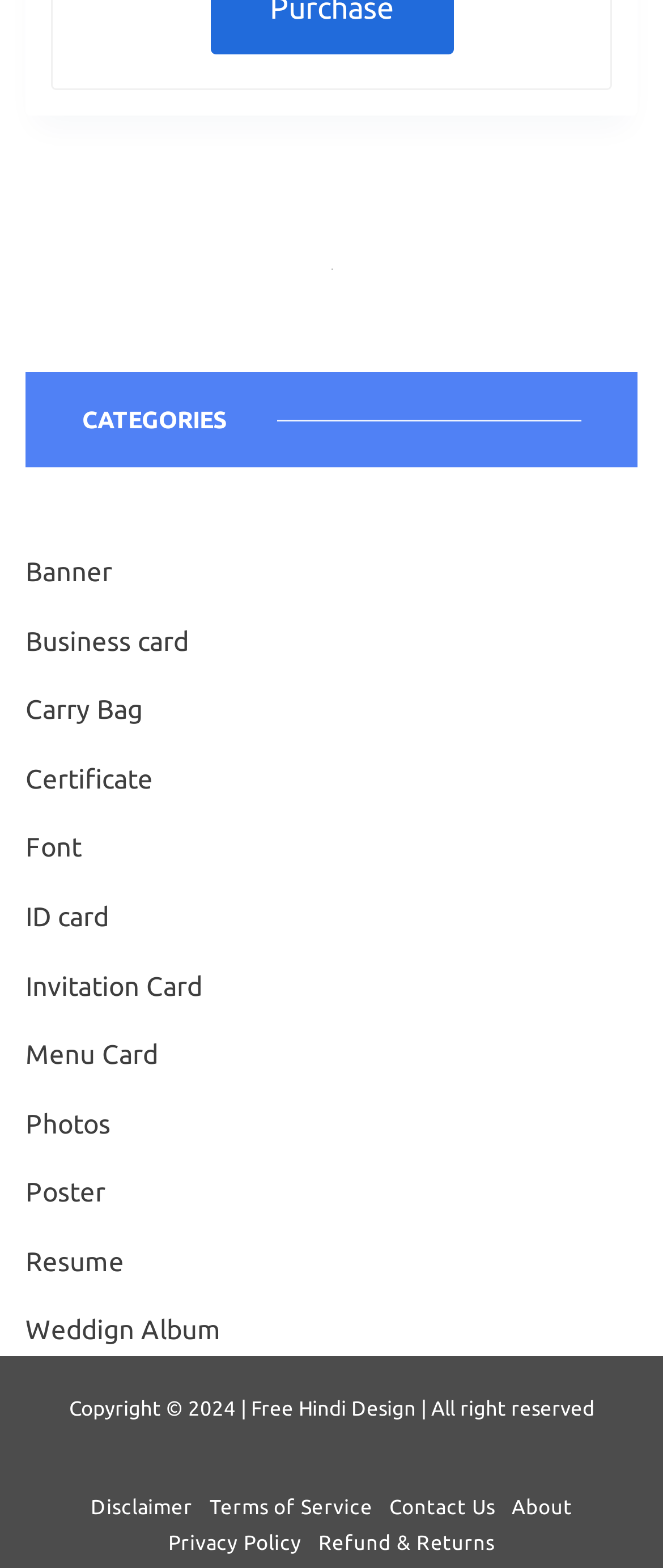What type of content is available on the webpage?
Observe the image and answer the question with a one-word or short phrase response.

Design templates